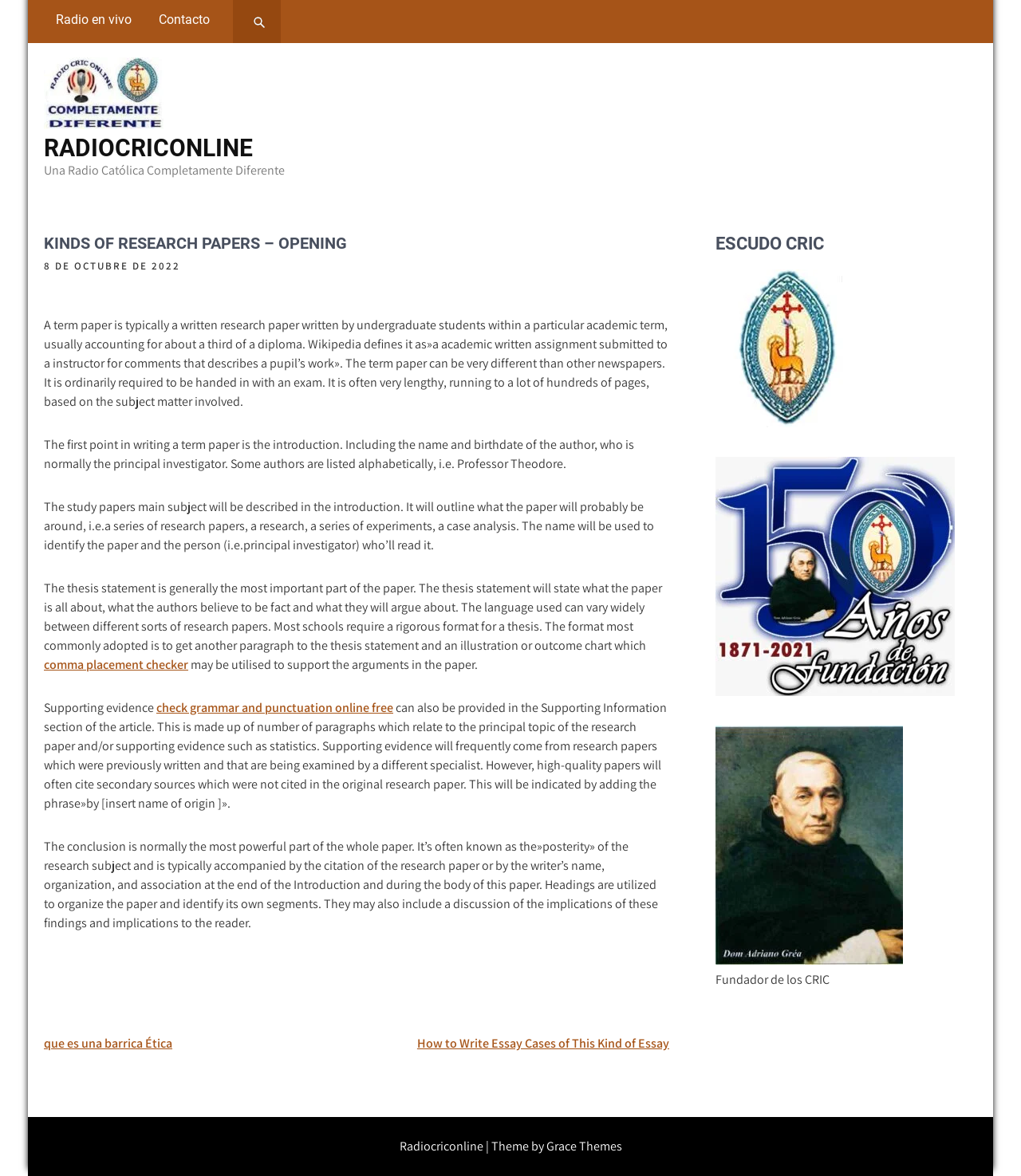Please provide a comprehensive answer to the question based on the screenshot: What is the name of the founder of CRIC?

The name of the founder of CRIC can be found in the complementary section at the bottom of the webpage, where it is written as 'Don Adrián Gréa' along with an image and the text 'Fundador de los CRIC'.